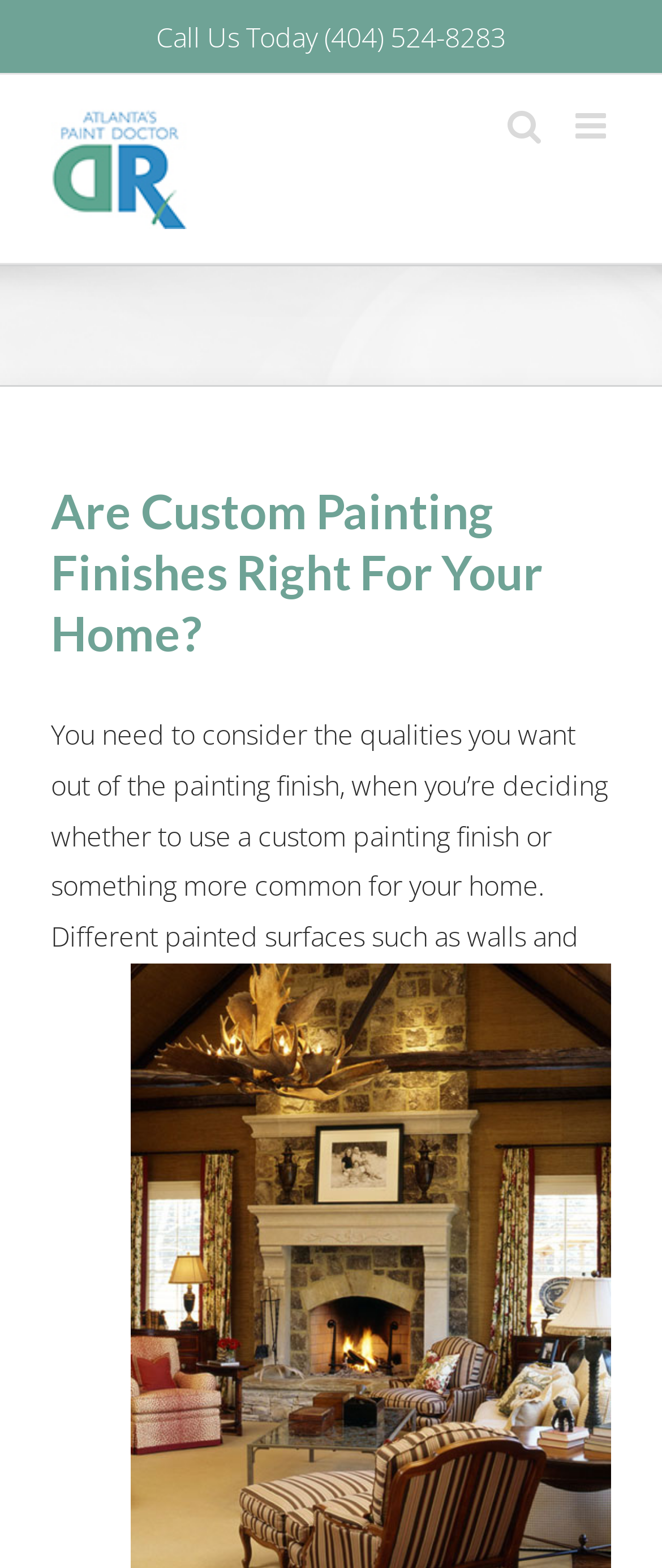Bounding box coordinates should be in the format (top-left x, top-left y, bottom-right x, bottom-right y) and all values should be floating point numbers between 0 and 1. Determine the bounding box coordinate for the UI element described as: aria-label="Close dialog"

None